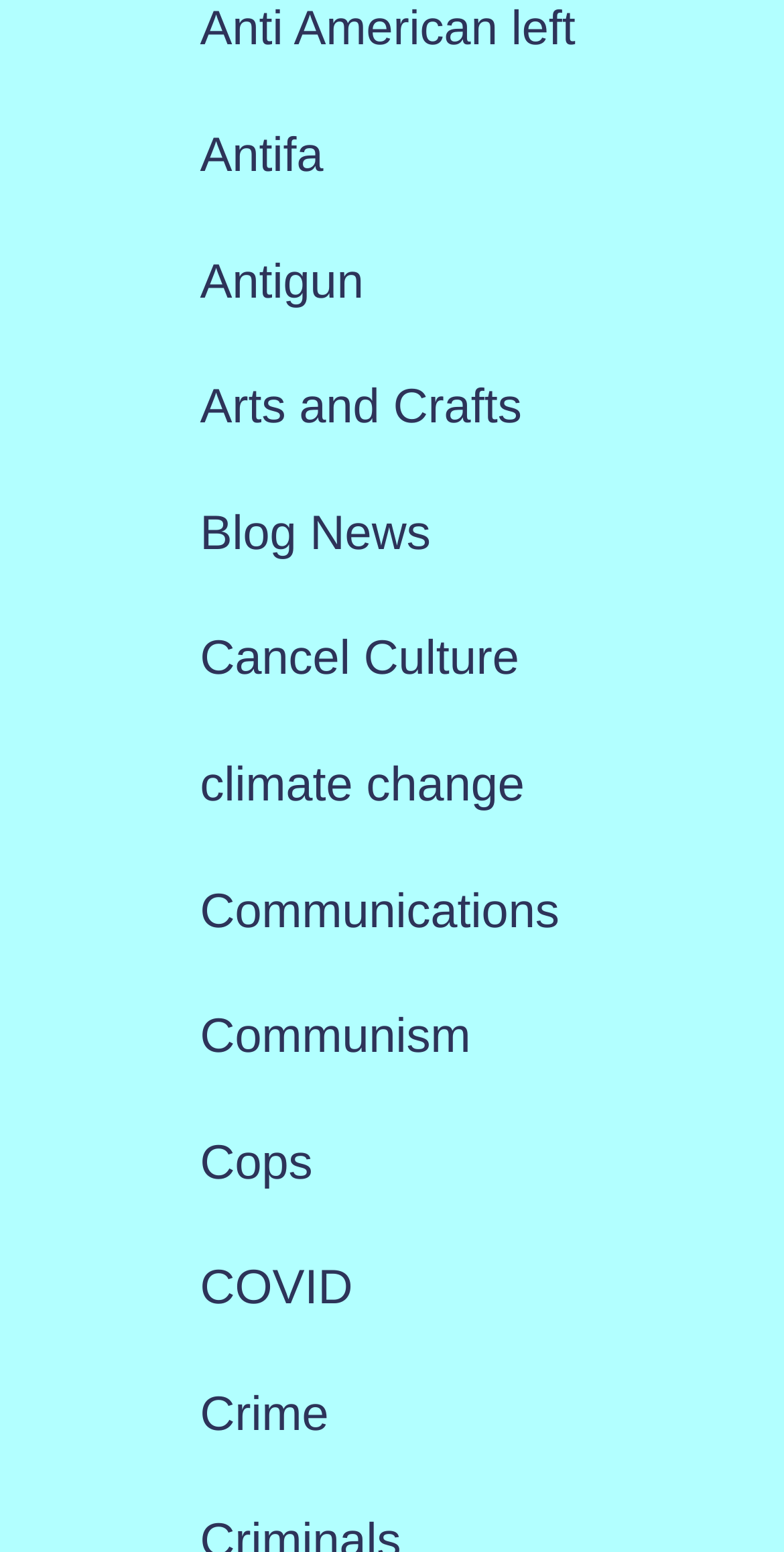What is the topic of the last link?
Refer to the image and respond with a one-word or short-phrase answer.

Crime